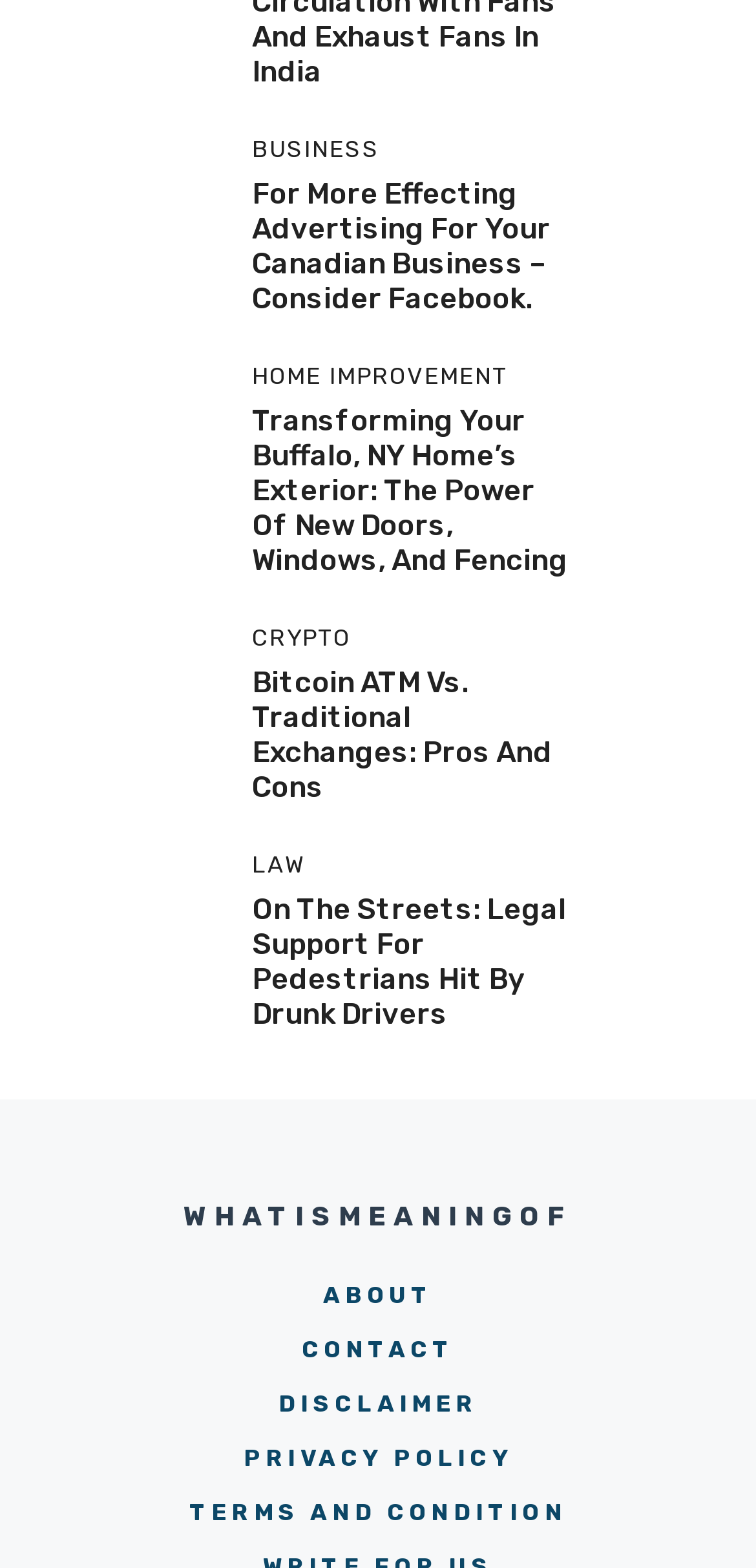Please identify the bounding box coordinates of the element's region that I should click in order to complete the following instruction: "Visit the about page". The bounding box coordinates consist of four float numbers between 0 and 1, i.e., [left, top, right, bottom].

[0.427, 0.815, 0.573, 0.838]